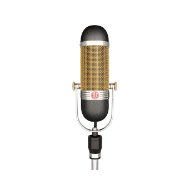Provide a comprehensive description of the image.

The image showcases the AEA R84A microphone, a high-performance ribbon microphone known for its exceptional sound quality and vintage aesthetic. Featuring a classic design with a distinctive gold mesh grille and a robust, polished finish, this microphone is ideal for capturing vocals with richness and clarity. The AEA R84A is particularly favored in professional recording environments for its ability to handle intricate details while minimizing background noise, making it an excellent choice for studio recordings, live performances, and broadcast applications. Priced at €1.690,00 EUR, it represents a reliable option for sound engineers and musicians seeking top-tier audio fidelity.